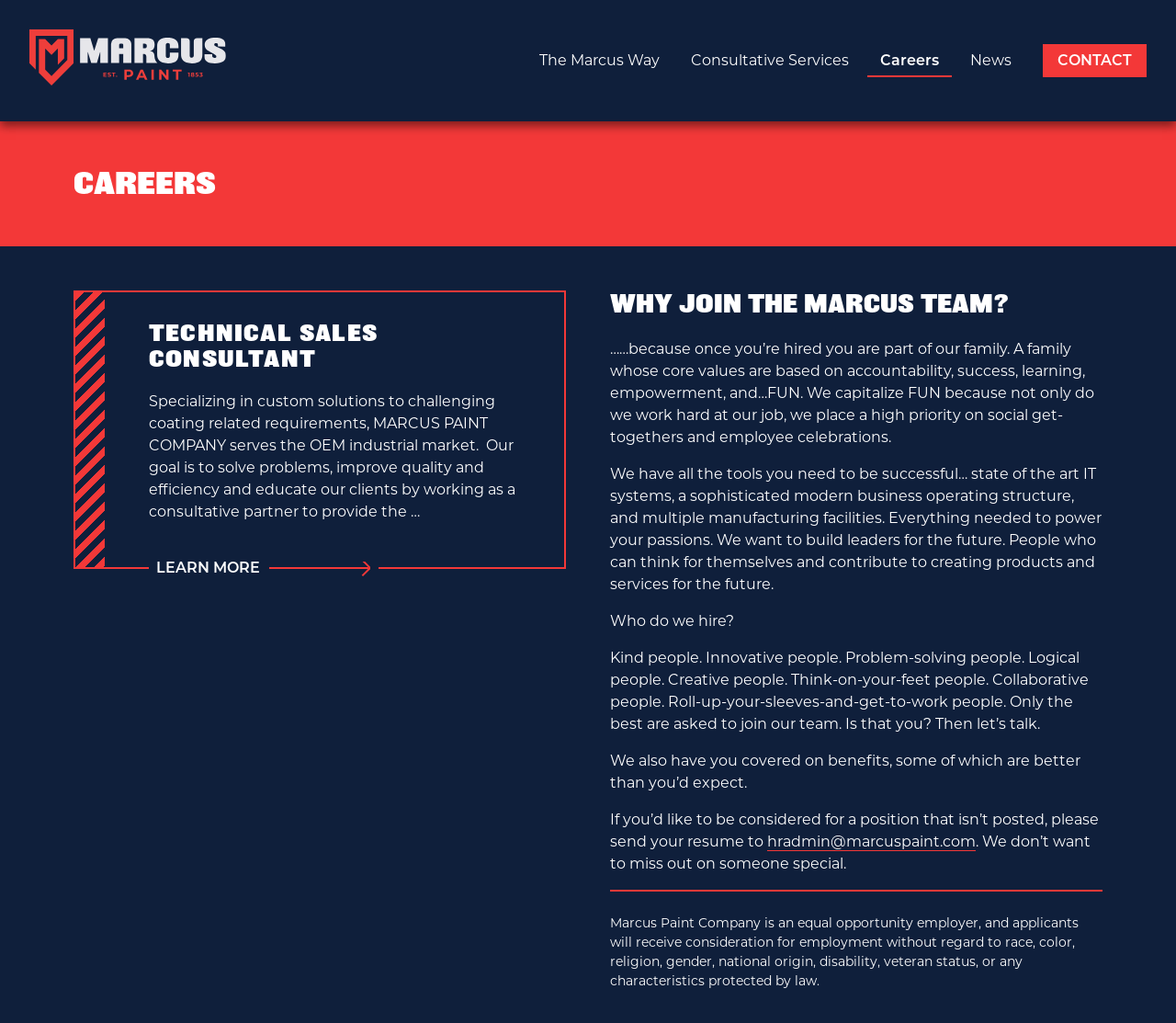Using the webpage screenshot and the element description hradmin@marcuspaint.com, determine the bounding box coordinates. Specify the coordinates in the format (top-left x, top-left y, bottom-right x, bottom-right y) with values ranging from 0 to 1.

[0.652, 0.814, 0.83, 0.831]